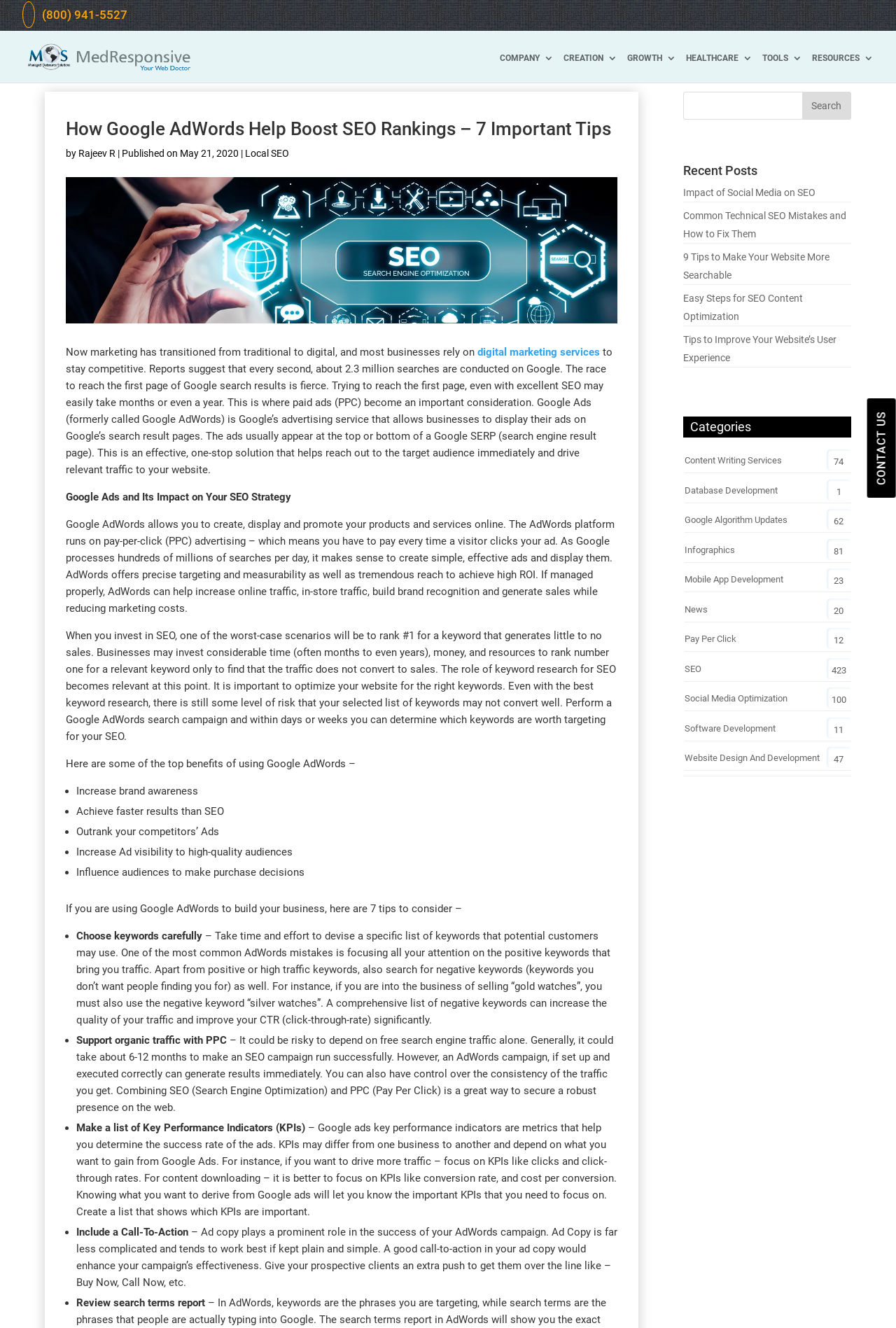Please mark the bounding box coordinates of the area that should be clicked to carry out the instruction: "View the 'FEATURED TITLES'".

None